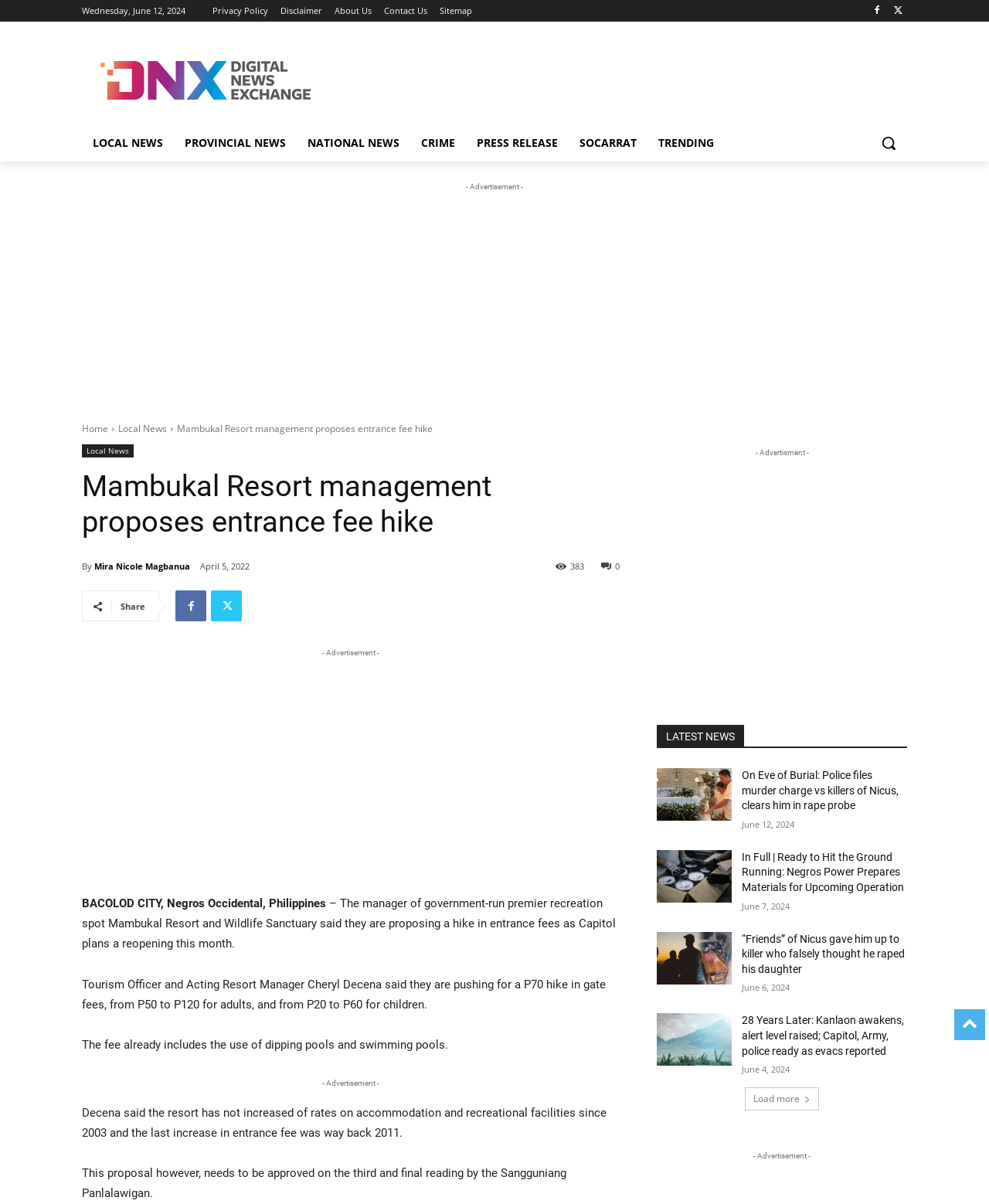Locate the bounding box coordinates of the area that needs to be clicked to fulfill the following instruction: "Click on the 'LOCAL NEWS' link". The coordinates should be in the format of four float numbers between 0 and 1, namely [left, top, right, bottom].

[0.083, 0.103, 0.176, 0.134]